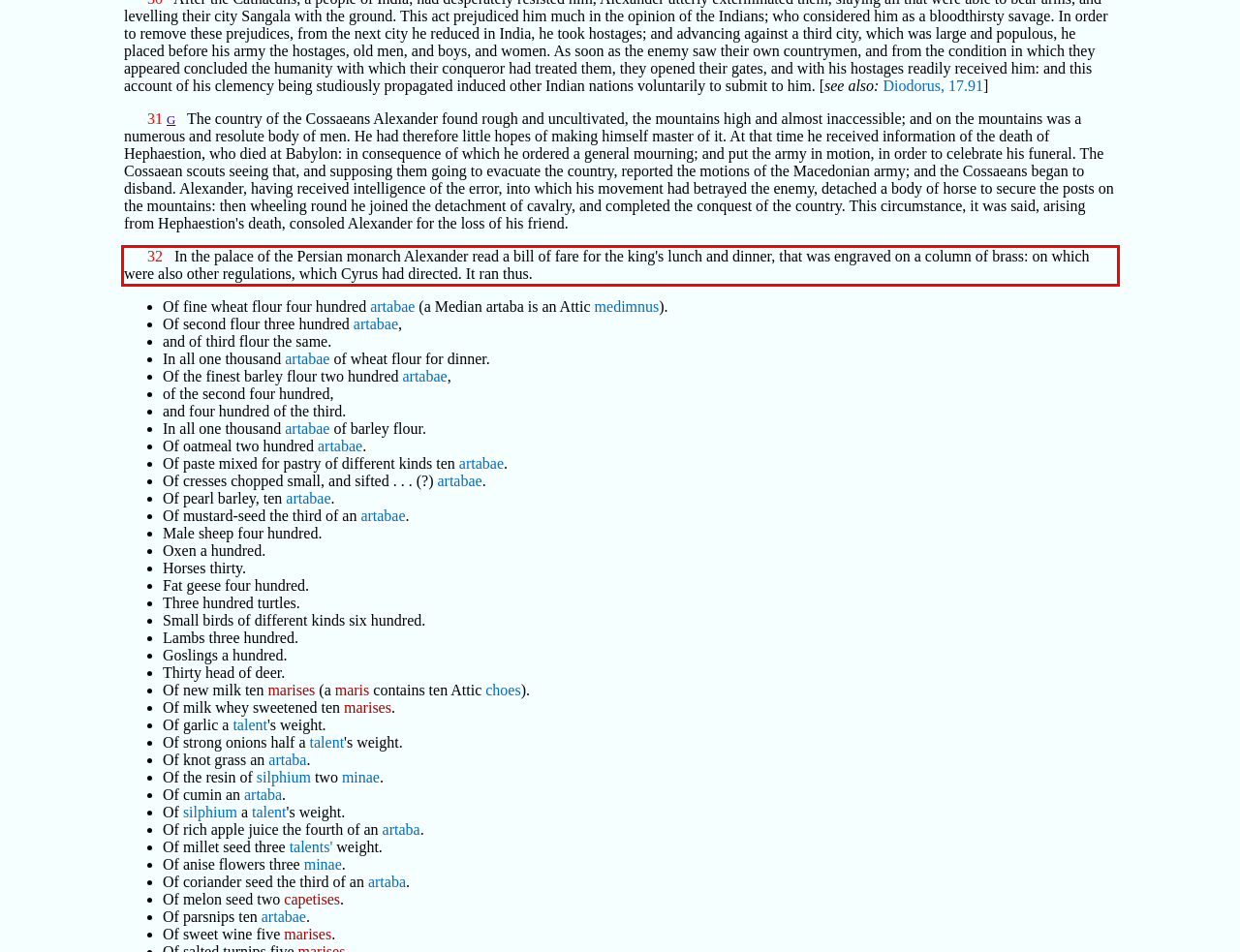Examine the webpage screenshot and use OCR to obtain the text inside the red bounding box.

32 In the palace of the Persian monarch Alexander read a bill of fare for the king's lunch and dinner, that was engraved on a column of brass: on which were also other regulations, which Cyrus had directed. It ran thus.